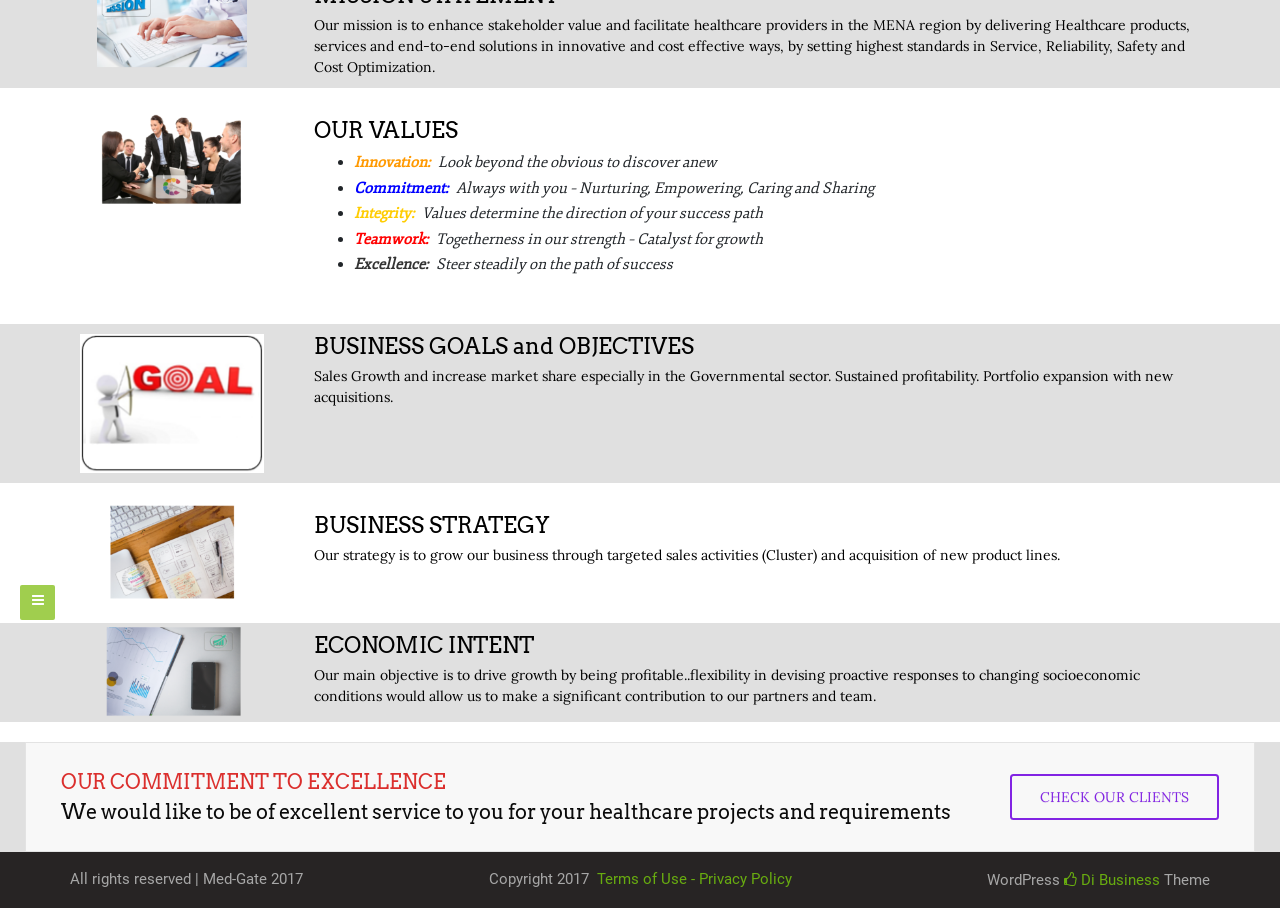Identify the bounding box coordinates for the UI element described by the following text: "Di Business". Provide the coordinates as four float numbers between 0 and 1, in the format [left, top, right, bottom].

[0.831, 0.96, 0.906, 0.979]